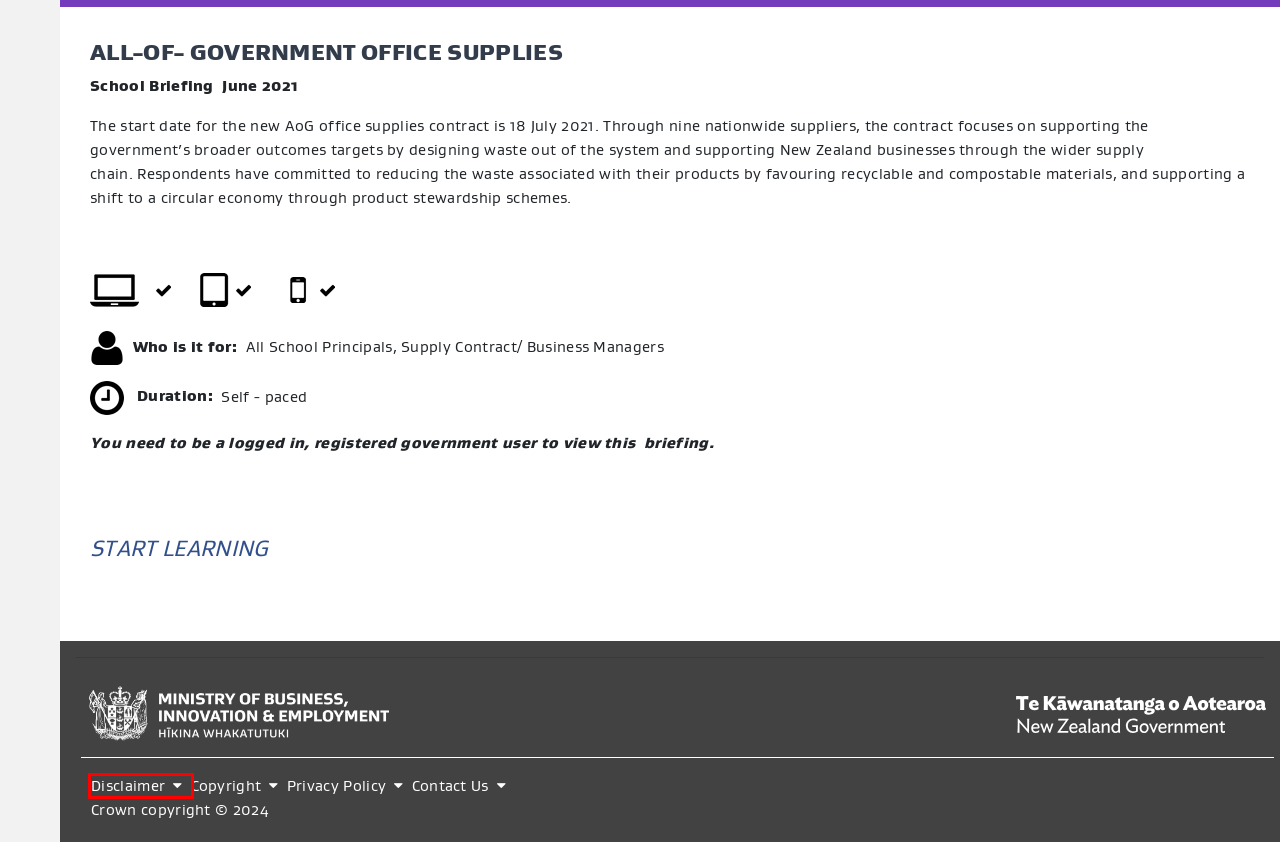A screenshot of a webpage is given, featuring a red bounding box around a UI element. Please choose the webpage description that best aligns with the new webpage after clicking the element in the bounding box. These are the descriptions:
A. MBIE: Copyright
B. Hīkina - Learning for Government Procurement and Property
C. MBIE: Disclaimer
D. Logging in...
E. MBIE: Privacy
F. Email us
        | New Zealand Government Procurement
G. MBIE: All courses
H. Hīkina - Learning for Government Procurement and Property : Search

C